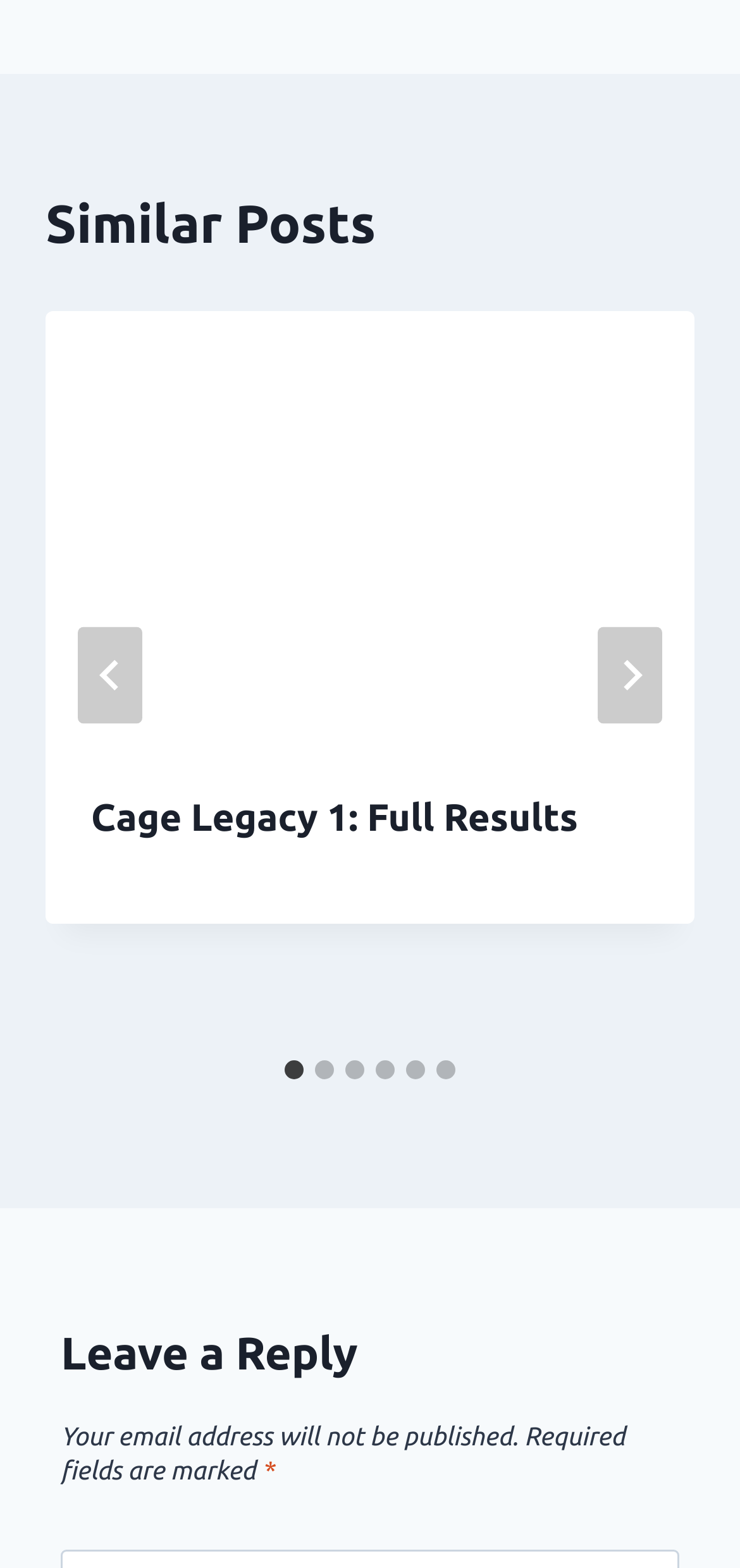How many required fields are there in the comment form?
Refer to the image and offer an in-depth and detailed answer to the question.

I found the StaticText element with the text 'Required fields are marked' and the asterisk symbol (*) next to it, indicating that there is at least one required field in the comment form.